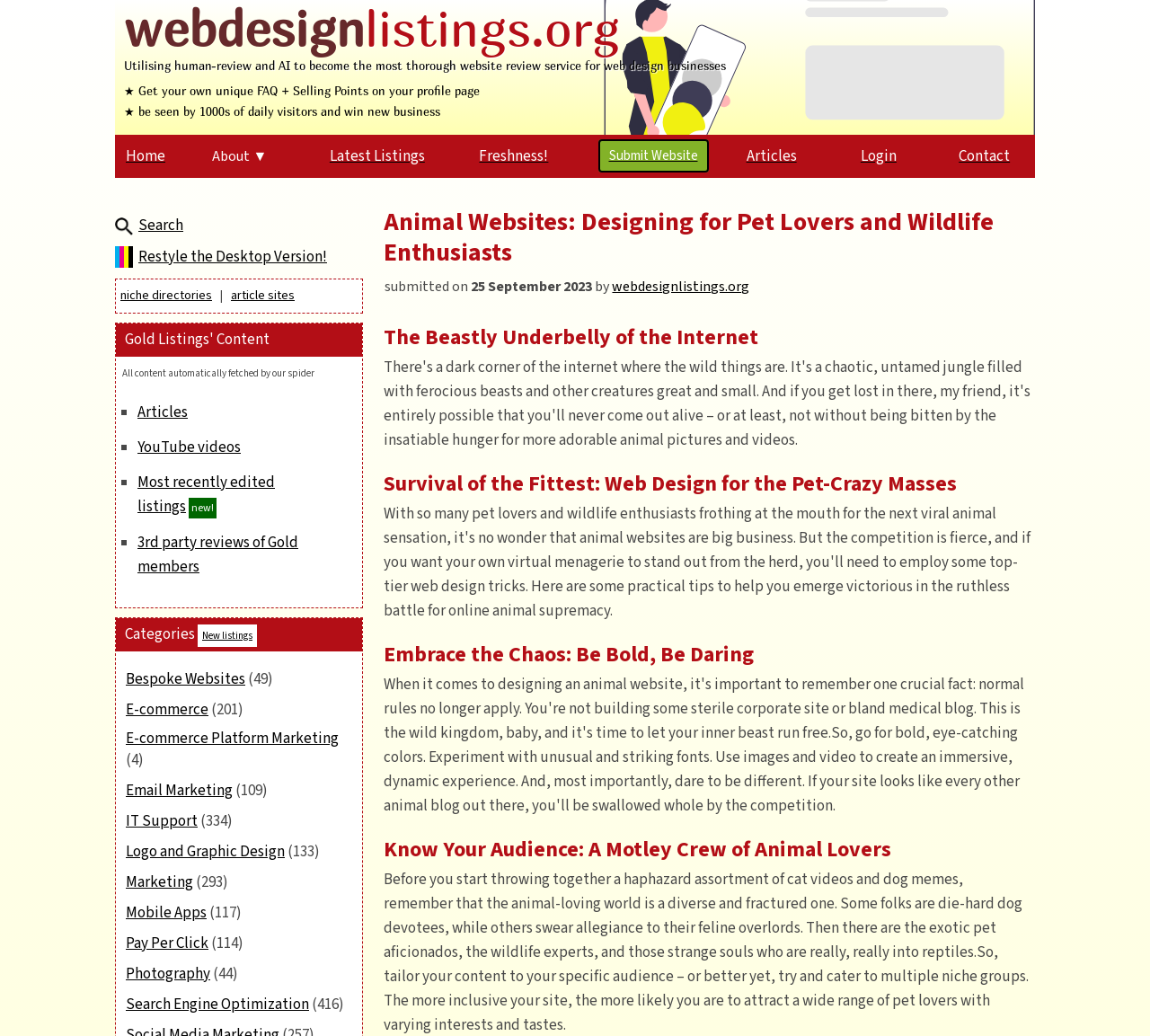Locate the bounding box coordinates of the area you need to click to fulfill this instruction: 'Submit a website'. The coordinates must be in the form of four float numbers ranging from 0 to 1: [left, top, right, bottom].

[0.508, 0.139, 0.628, 0.163]